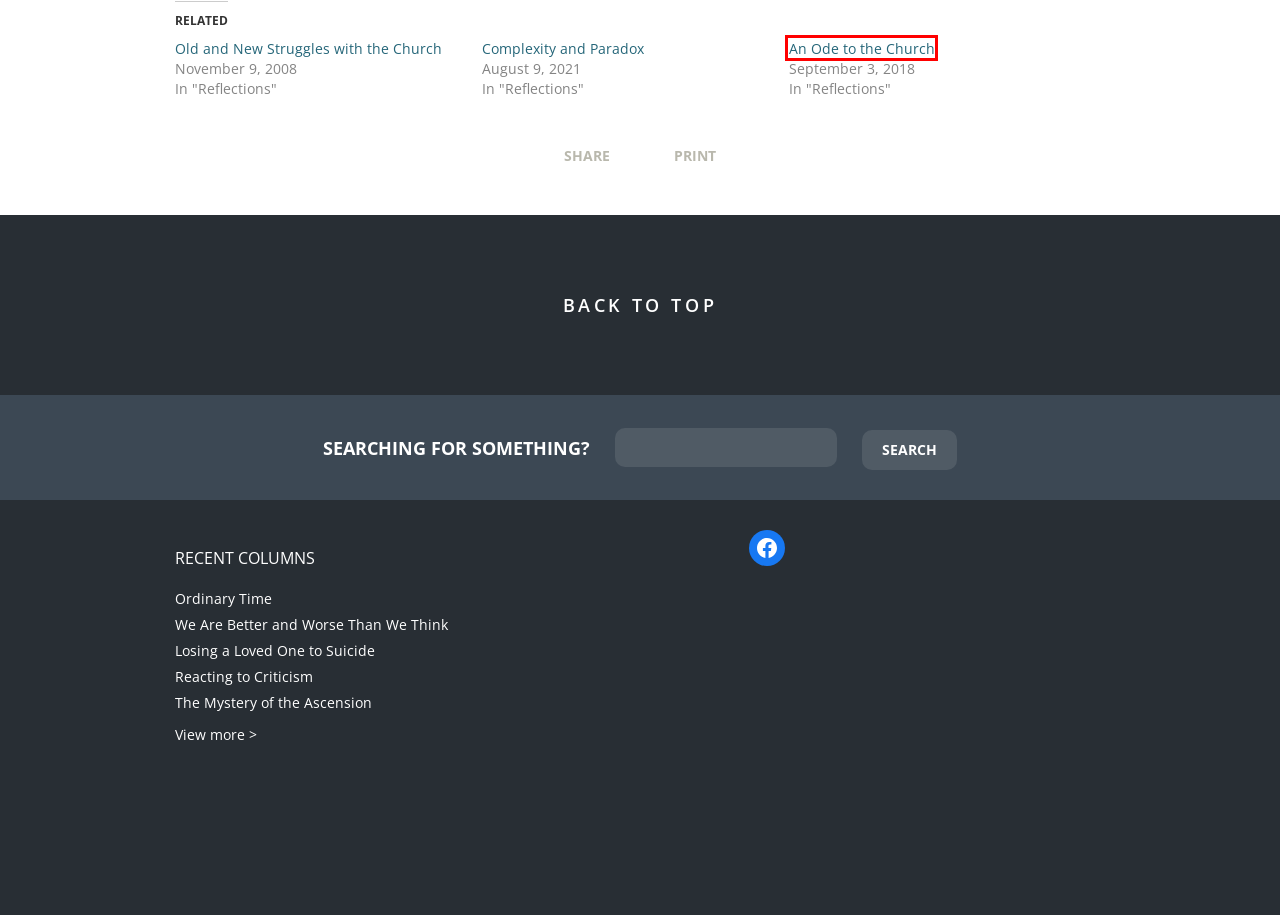A screenshot of a webpage is provided, featuring a red bounding box around a specific UI element. Identify the webpage description that most accurately reflects the new webpage after interacting with the selected element. Here are the candidates:
A. Losing a Loved One to Suicide - Fr. Ron Rolheiser, OMIFr. Ron Rolheiser, OMI
B. Reacting to Criticism - Fr. Ron Rolheiser, OMIFr. Ron Rolheiser, OMI
C. The Mystery of the Ascension - Fr. Ron Rolheiser, OMIFr. Ron Rolheiser, OMI
D. Complexity and Paradox - Fr. Ron Rolheiser, OMIFr. Ron Rolheiser, OMI
E. An Ode to the Church - Fr. Ron Rolheiser, OMIFr. Ron Rolheiser, OMI
F. Events - Stay Updated on New Events | [Website Name]Fr. Ron Rolheiser, OMI
G. Extras - Exclusive Content and More | [Website Name]Fr. Ron Rolheiser, OMI
H. We Are Better and Worse Than We Think - Fr. Ron Rolheiser, OMIFr. Ron Rolheiser, OMI

E